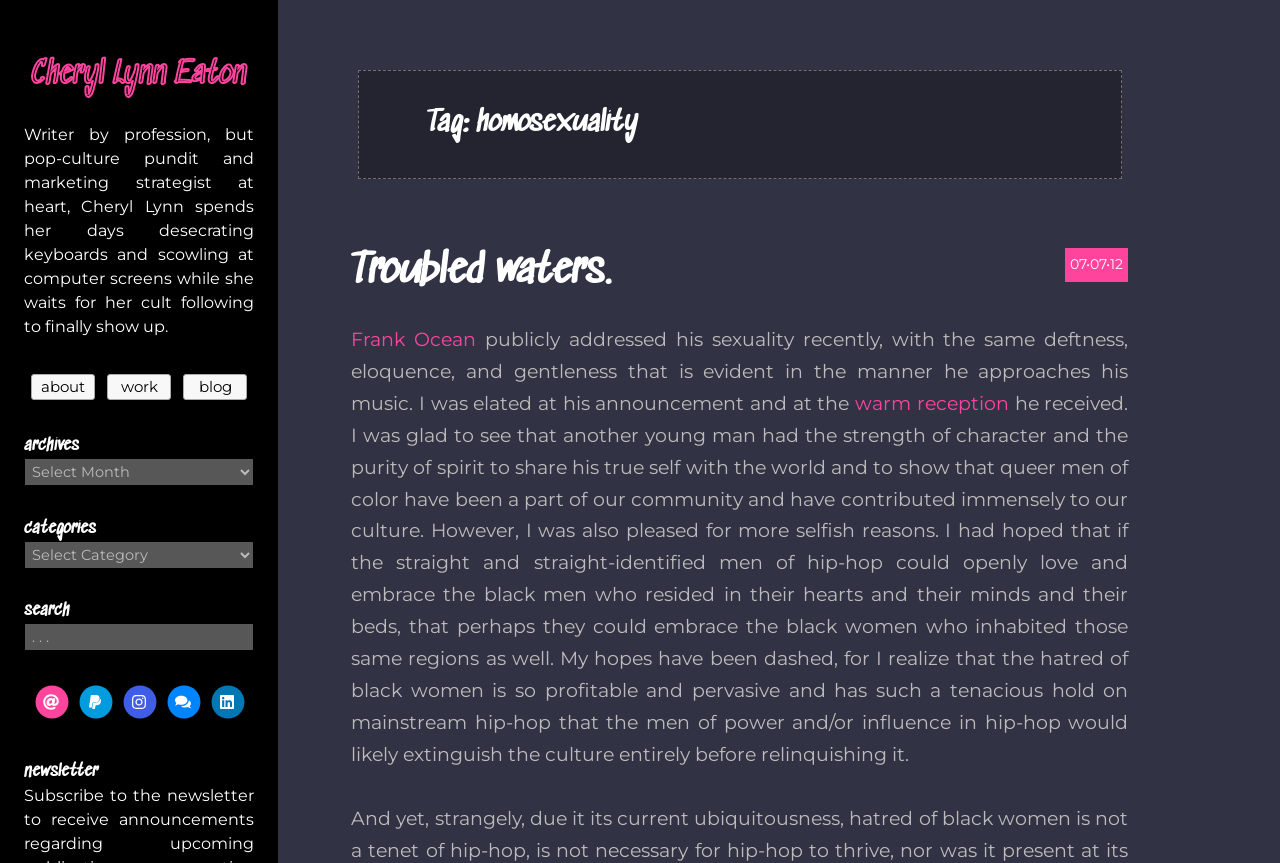What is the purpose of the search box?
Answer the question in a detailed and comprehensive manner.

The search box is located in the region [0.019, 0.722, 0.198, 0.755] and has a StaticText element 'Search' above it. This suggests that the purpose of the search box is to allow users to search for content on the website.